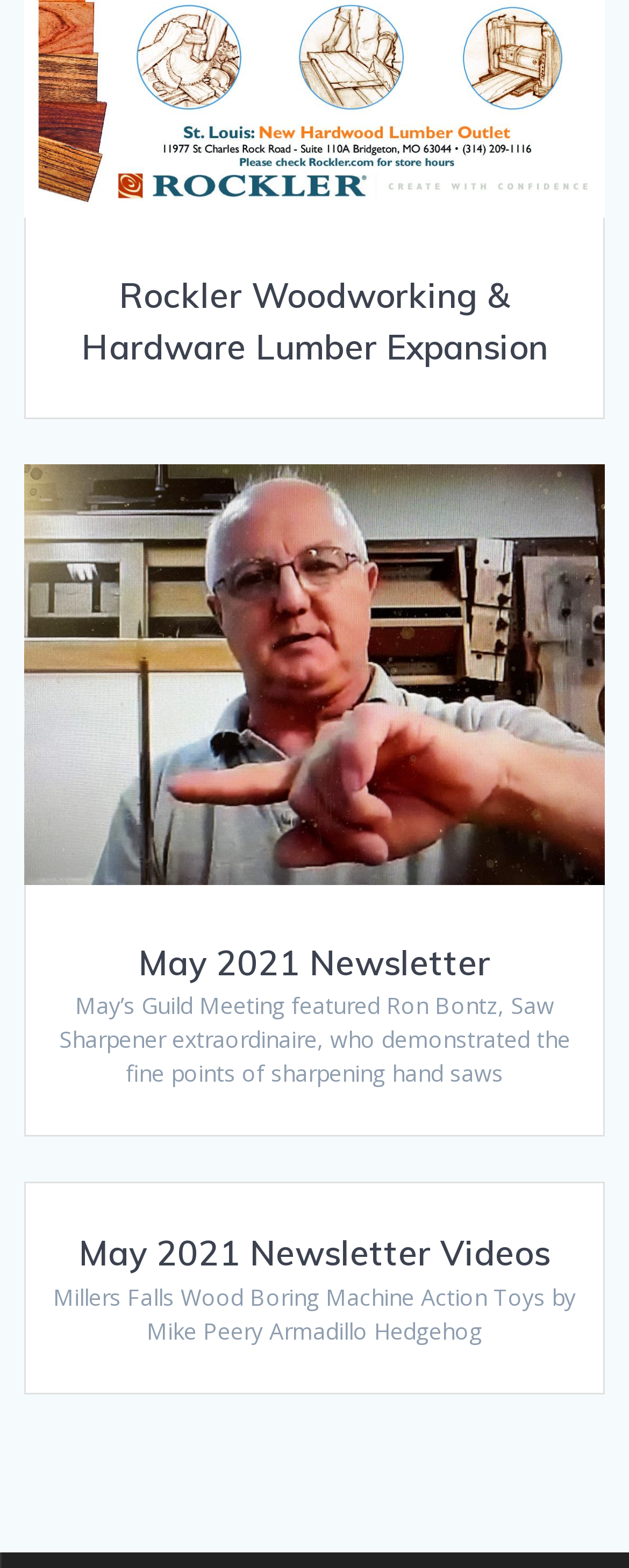Find the coordinates for the bounding box of the element with this description: "May 2021 Newsletter Videos".

[0.126, 0.786, 0.874, 0.812]